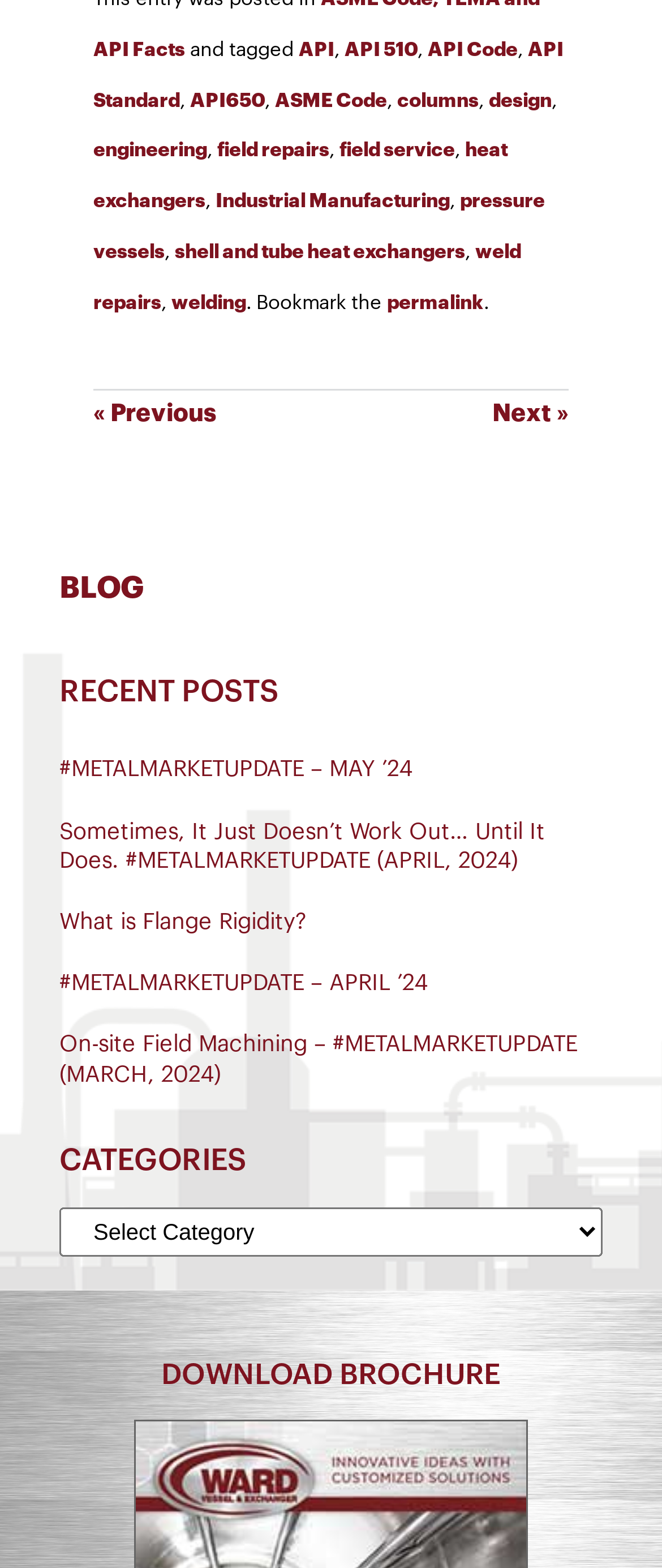How many recent posts are listed?
Respond to the question with a single word or phrase according to the image.

5